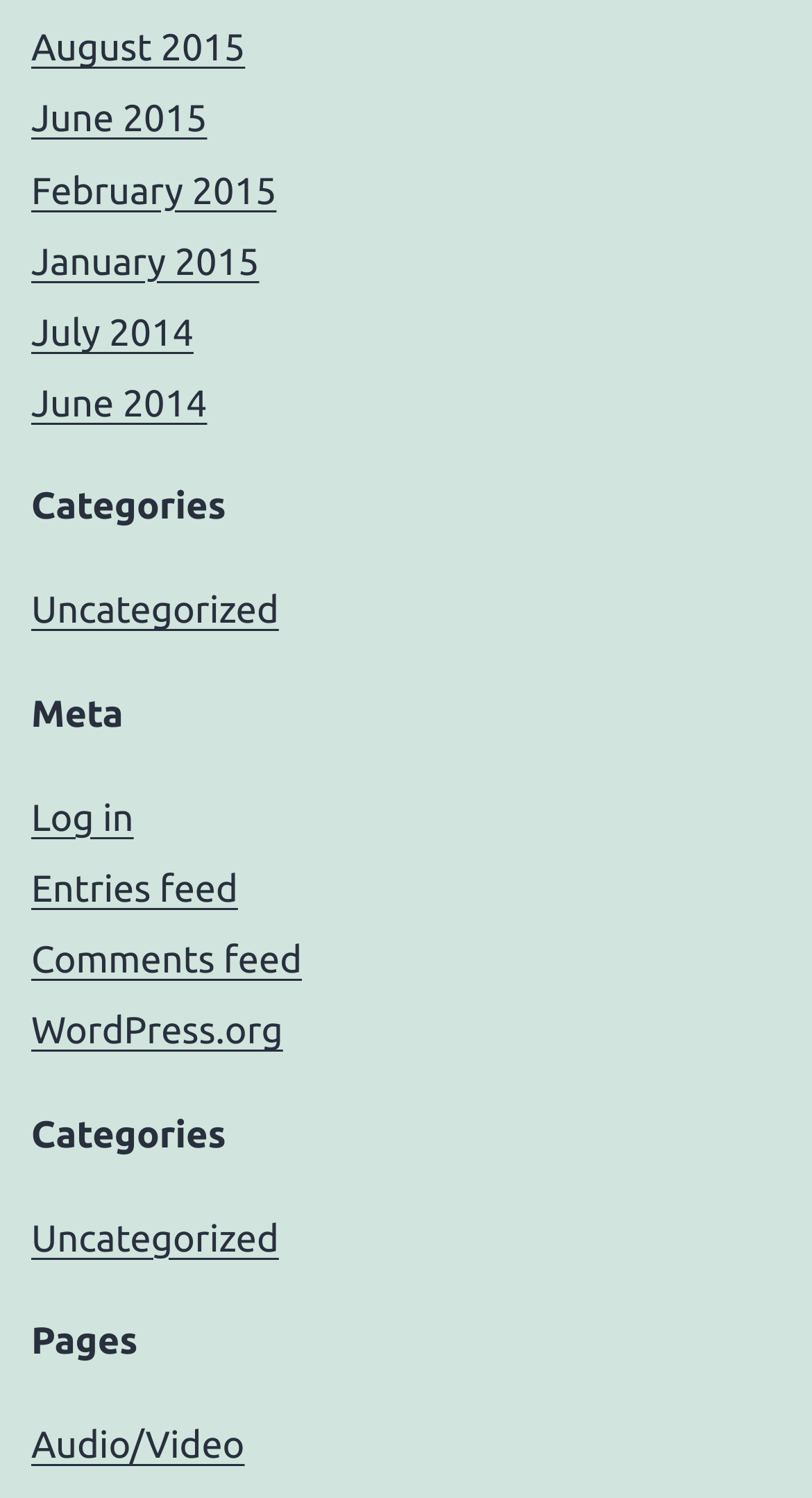Using the details from the image, please elaborate on the following question: What is the last link listed in the Meta section?

In the navigation section labeled 'Meta', I found a list of links. The last link in the list is labeled 'WordPress.org'.